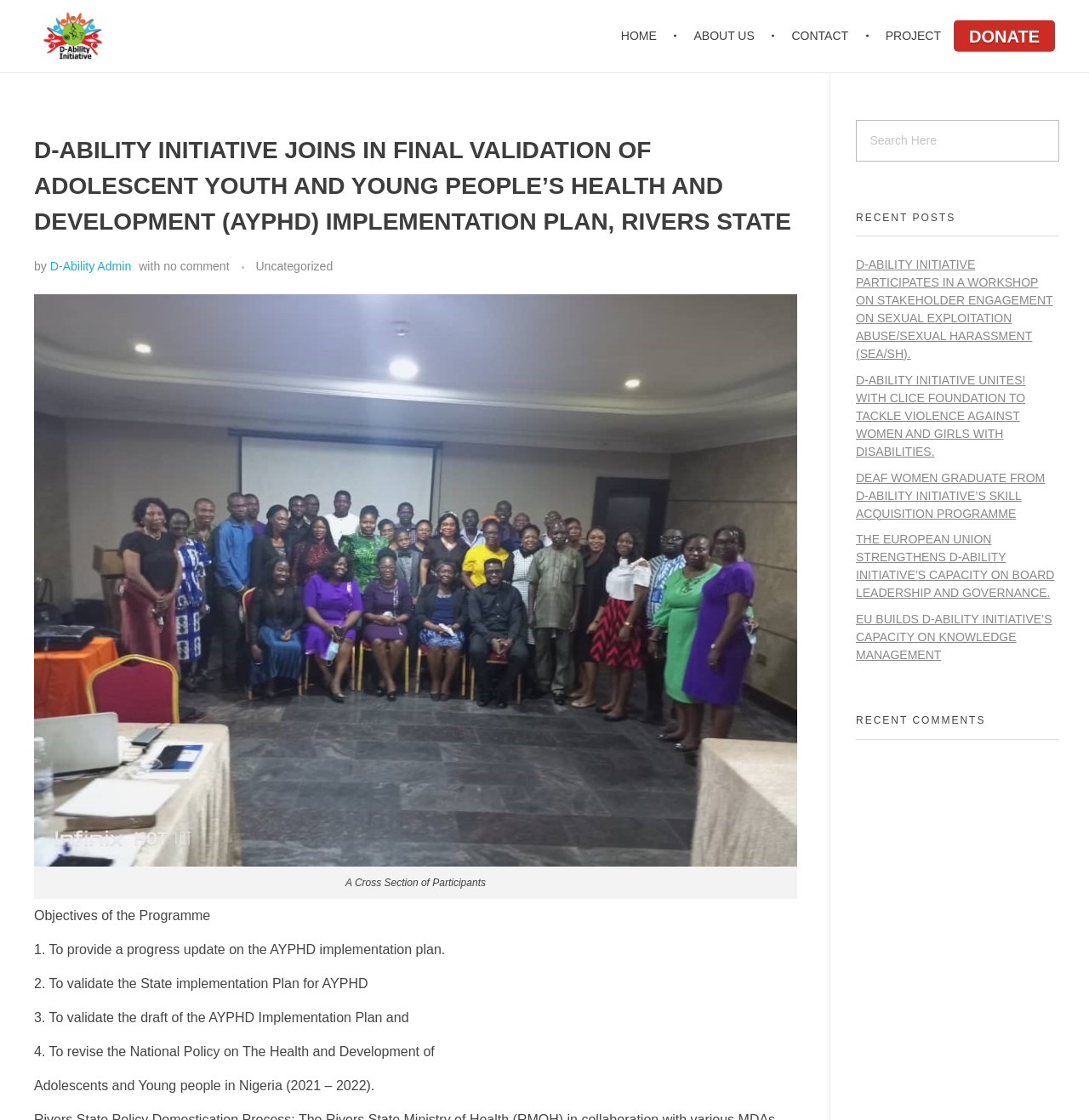Please find the bounding box coordinates of the element's region to be clicked to carry out this instruction: "Learn more about the 'AYPHD' implementation plan".

[0.031, 0.811, 0.193, 0.824]